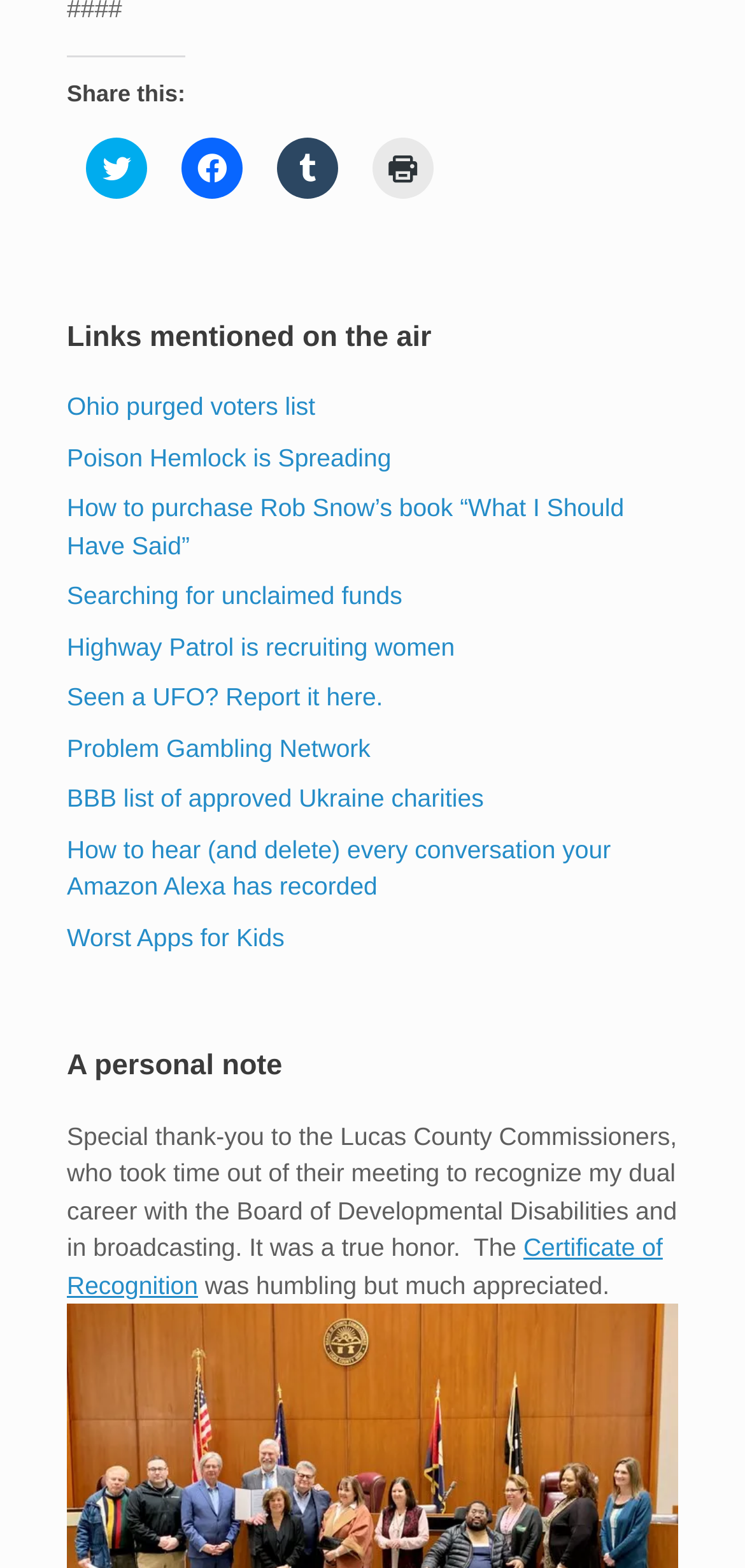How many social media platforms are available for sharing?
Please use the visual content to give a single word or phrase answer.

3